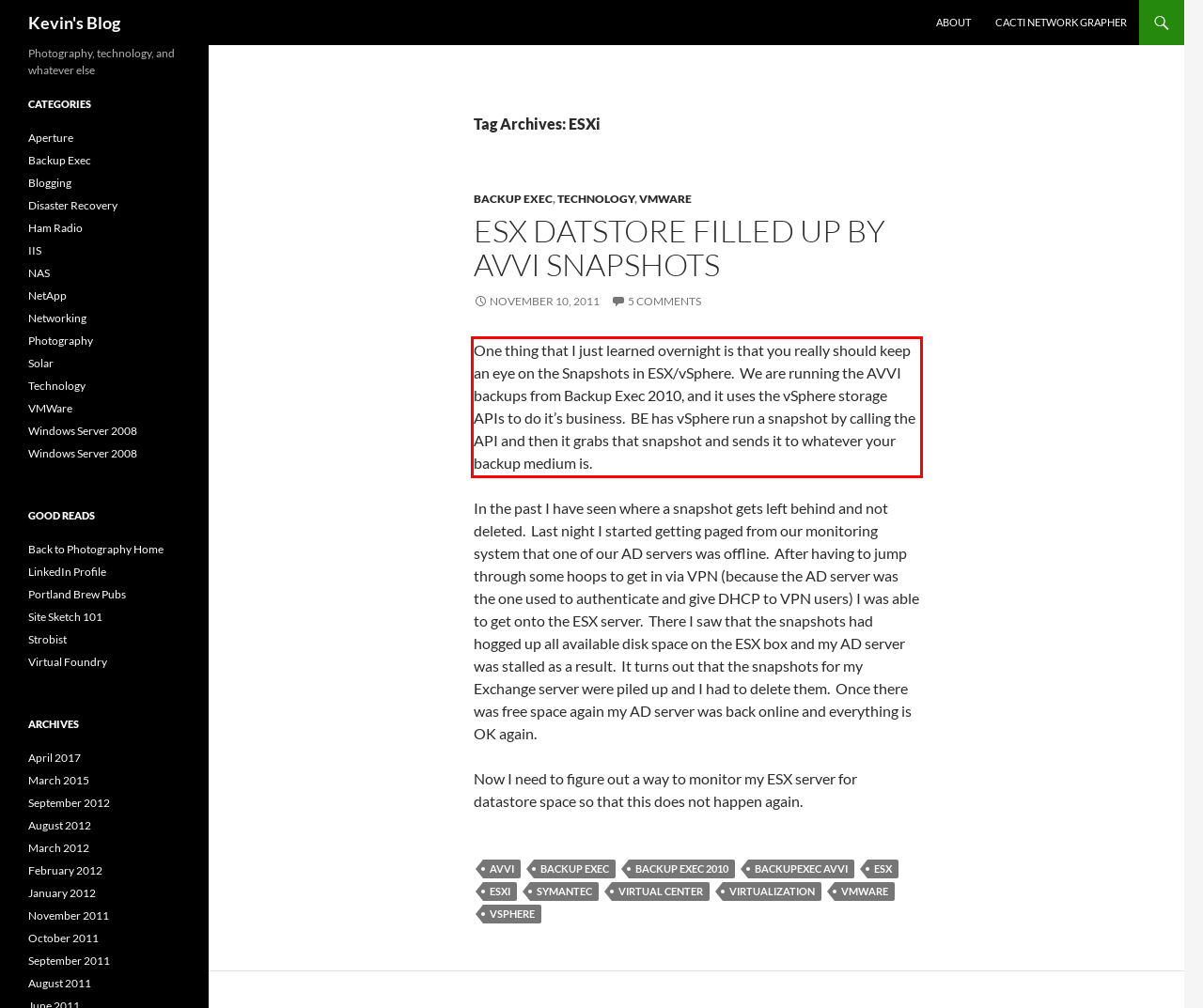Please identify the text within the red rectangular bounding box in the provided webpage screenshot.

One thing that I just learned overnight is that you really should keep an eye on the Snapshots in ESX/vSphere. We are running the AVVI backups from Backup Exec 2010, and it uses the vSphere storage APIs to do it’s business. BE has vSphere run a snapshot by calling the API and then it grabs that snapshot and sends it to whatever your backup medium is.